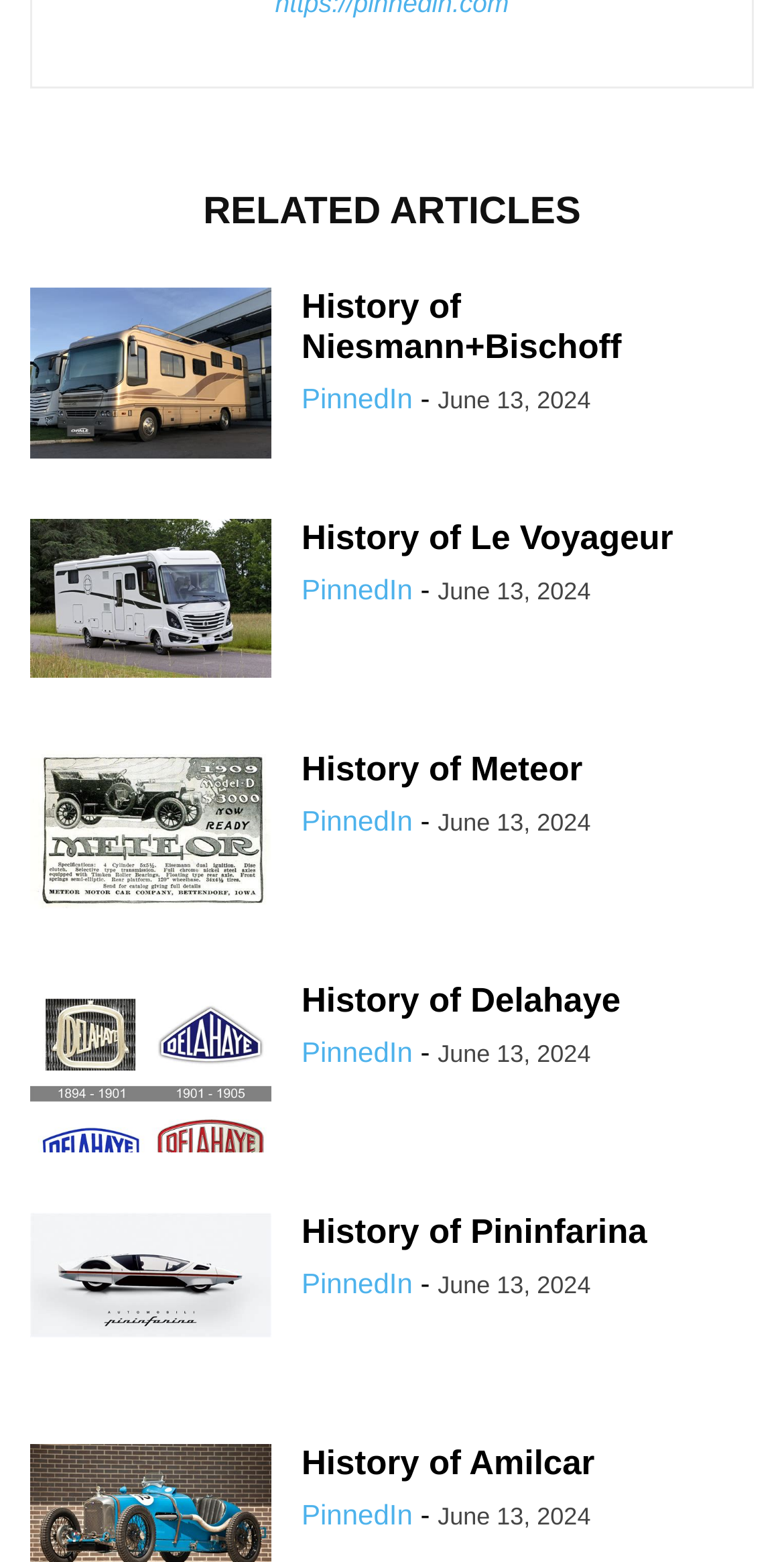Determine the bounding box coordinates for the area that should be clicked to carry out the following instruction: "Learn about History of Pininfarina".

[0.385, 0.776, 0.962, 0.802]